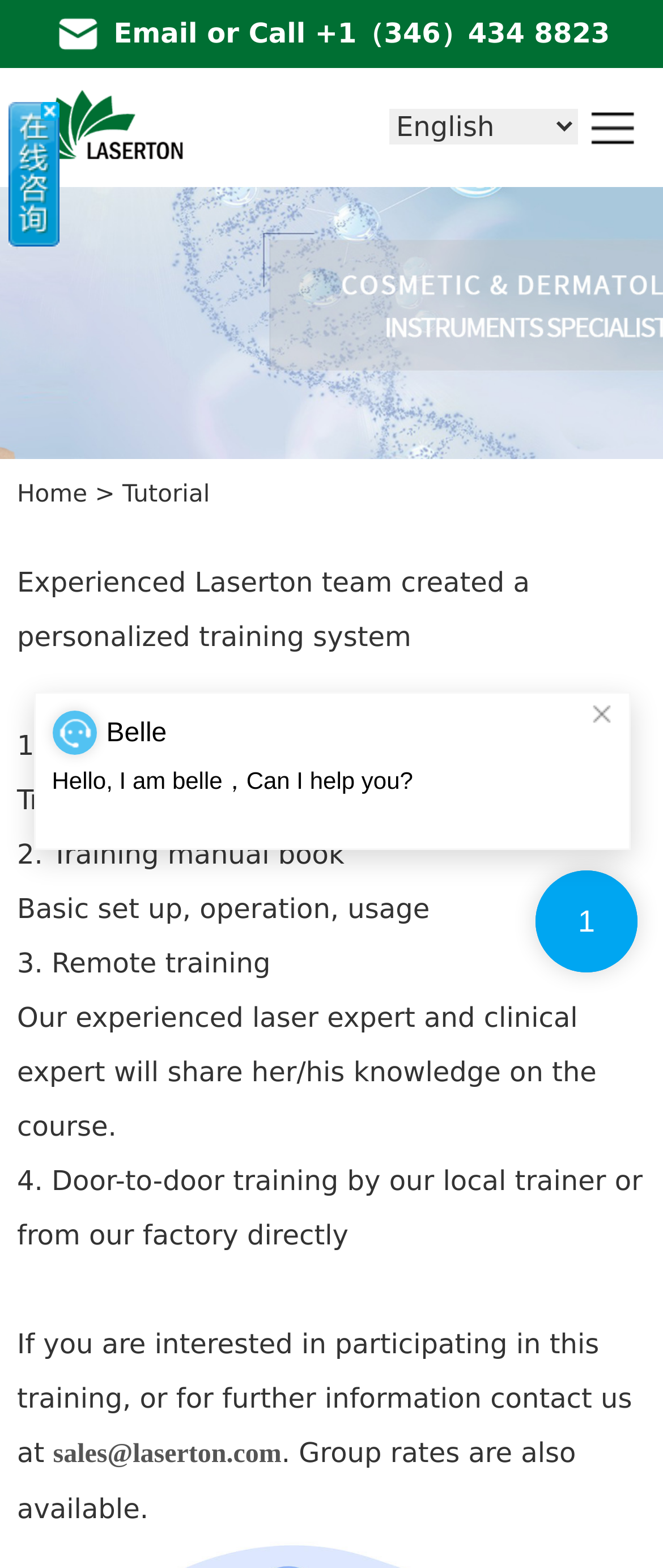How many types of training are offered?
Using the information from the image, provide a comprehensive answer to the question.

The webpage lists four types of training: 1. Training CD, 2. Training manual book, 3. Remote training, and 4. Door-to-door training by our local trainer or from our factory directly.